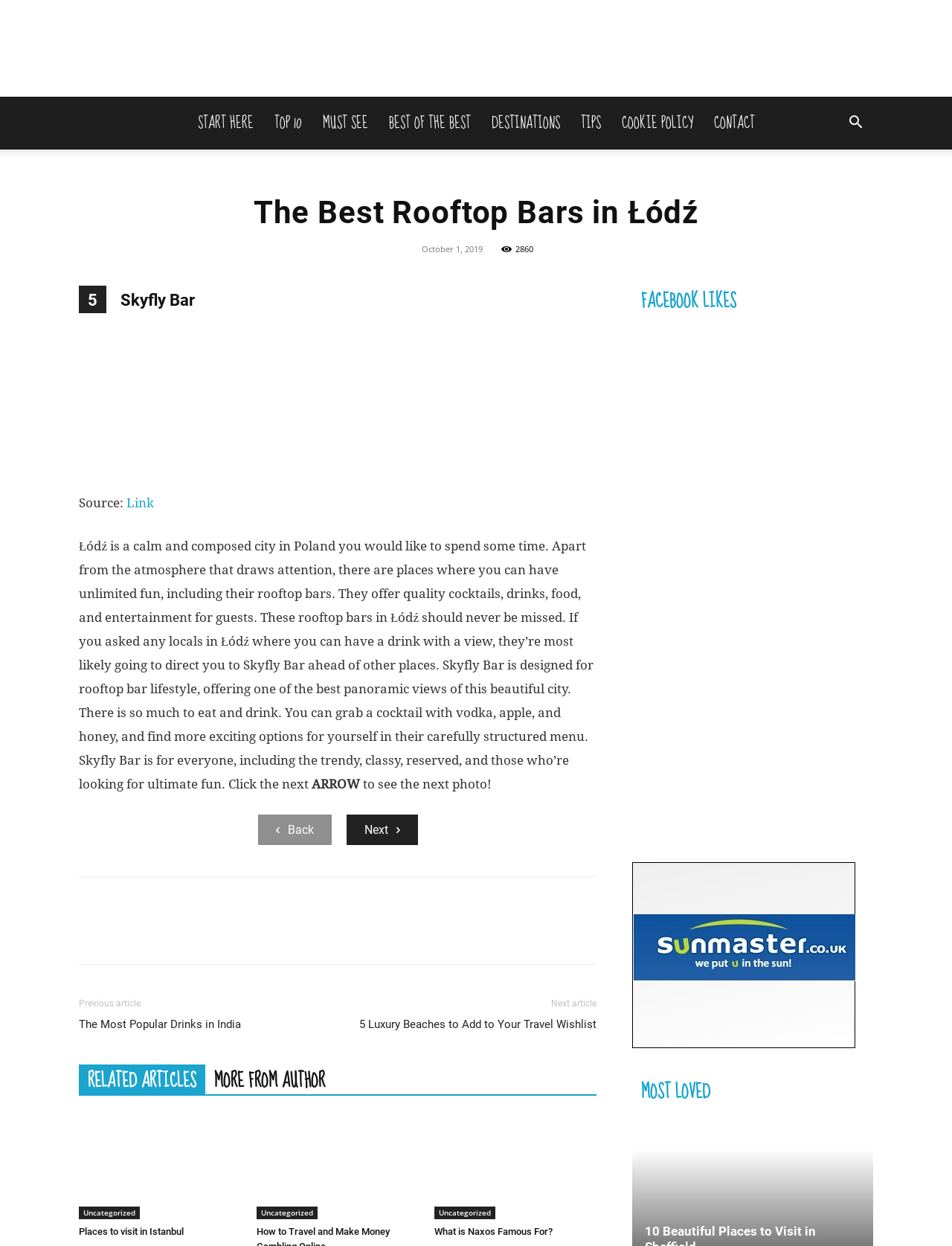Answer the question using only one word or a concise phrase: What is the name of the rooftop bar mentioned in the article?

Skyfly Bar